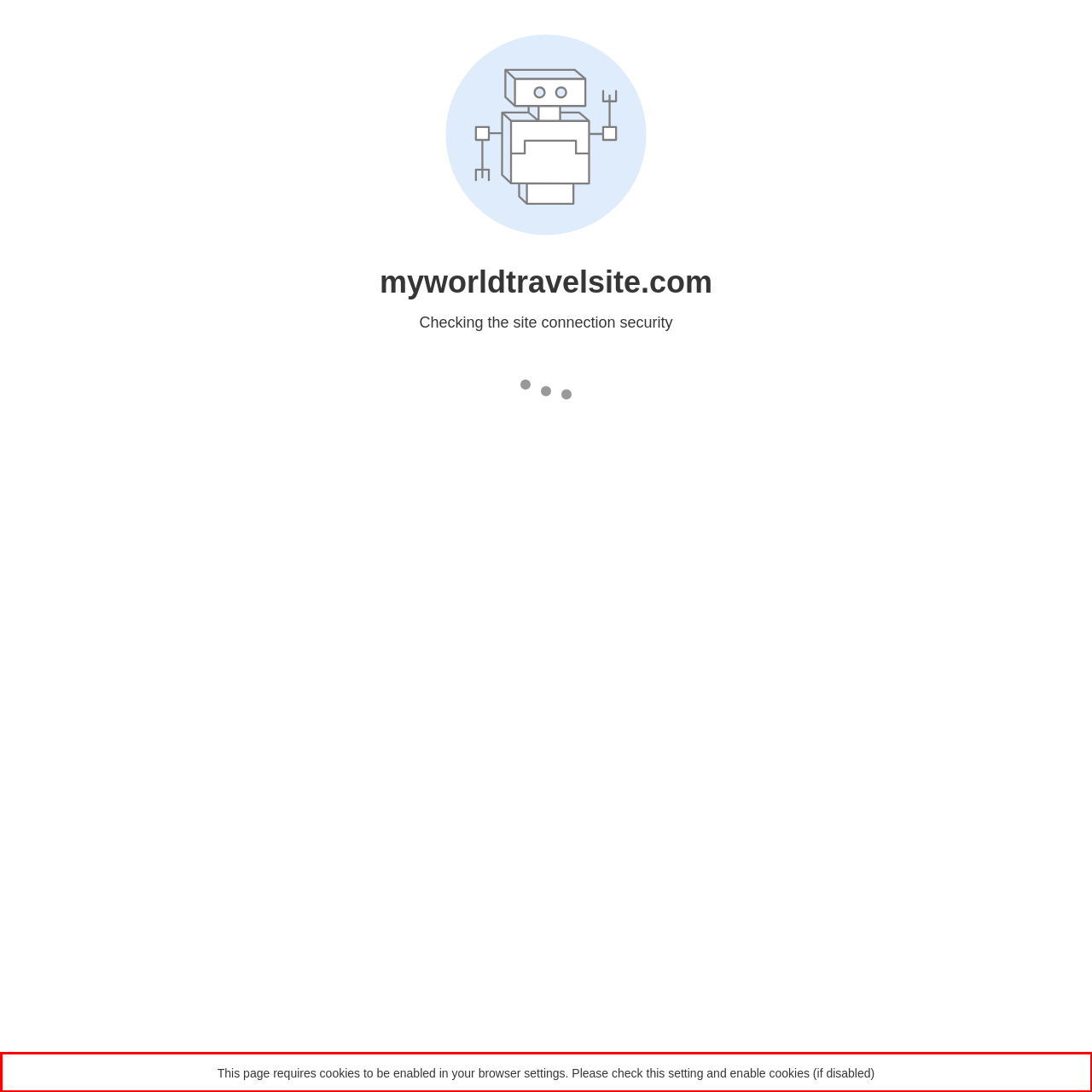In the screenshot of the webpage, find the red bounding box and perform OCR to obtain the text content restricted within this red bounding box.

This page requires cookies to be enabled in your browser settings. Please check this setting and enable cookies (if disabled)